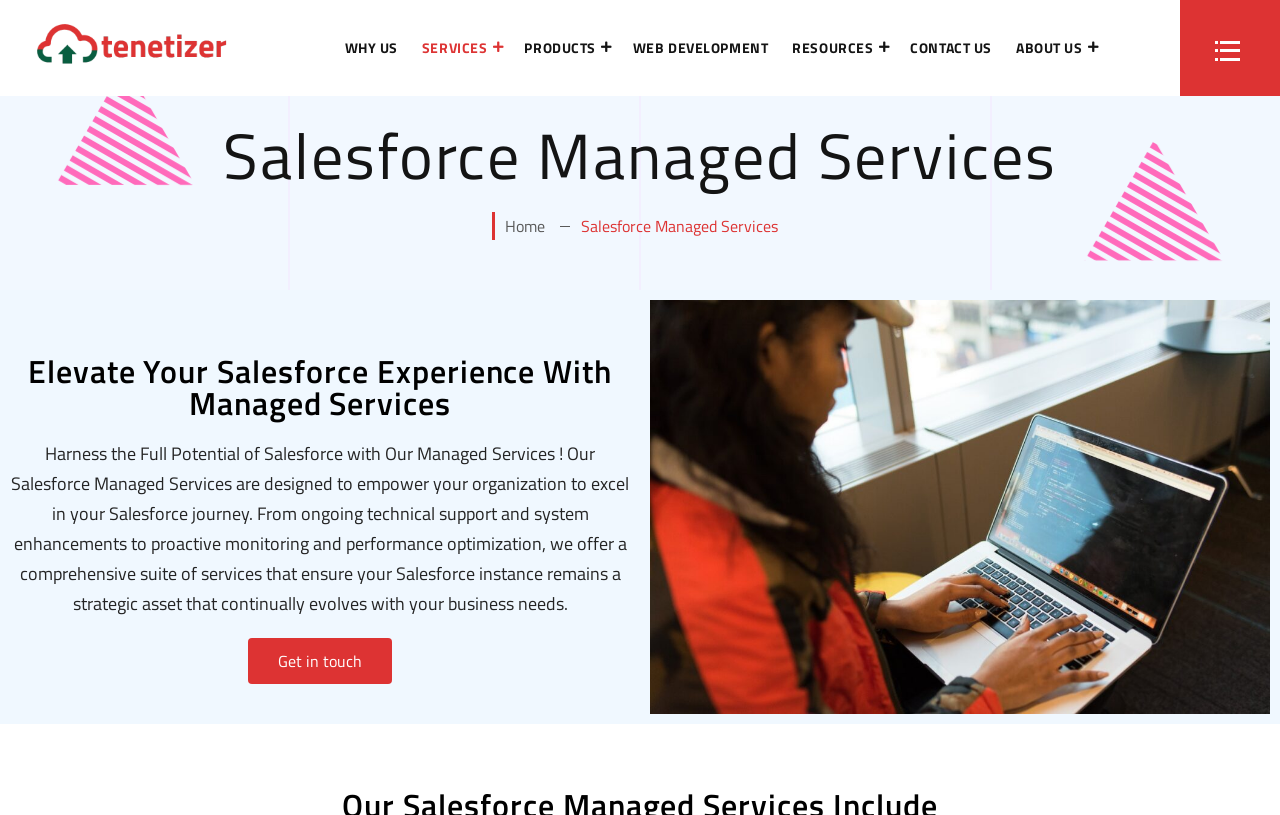Provide a one-word or short-phrase response to the question:
What is the main navigation menu?

Main menu